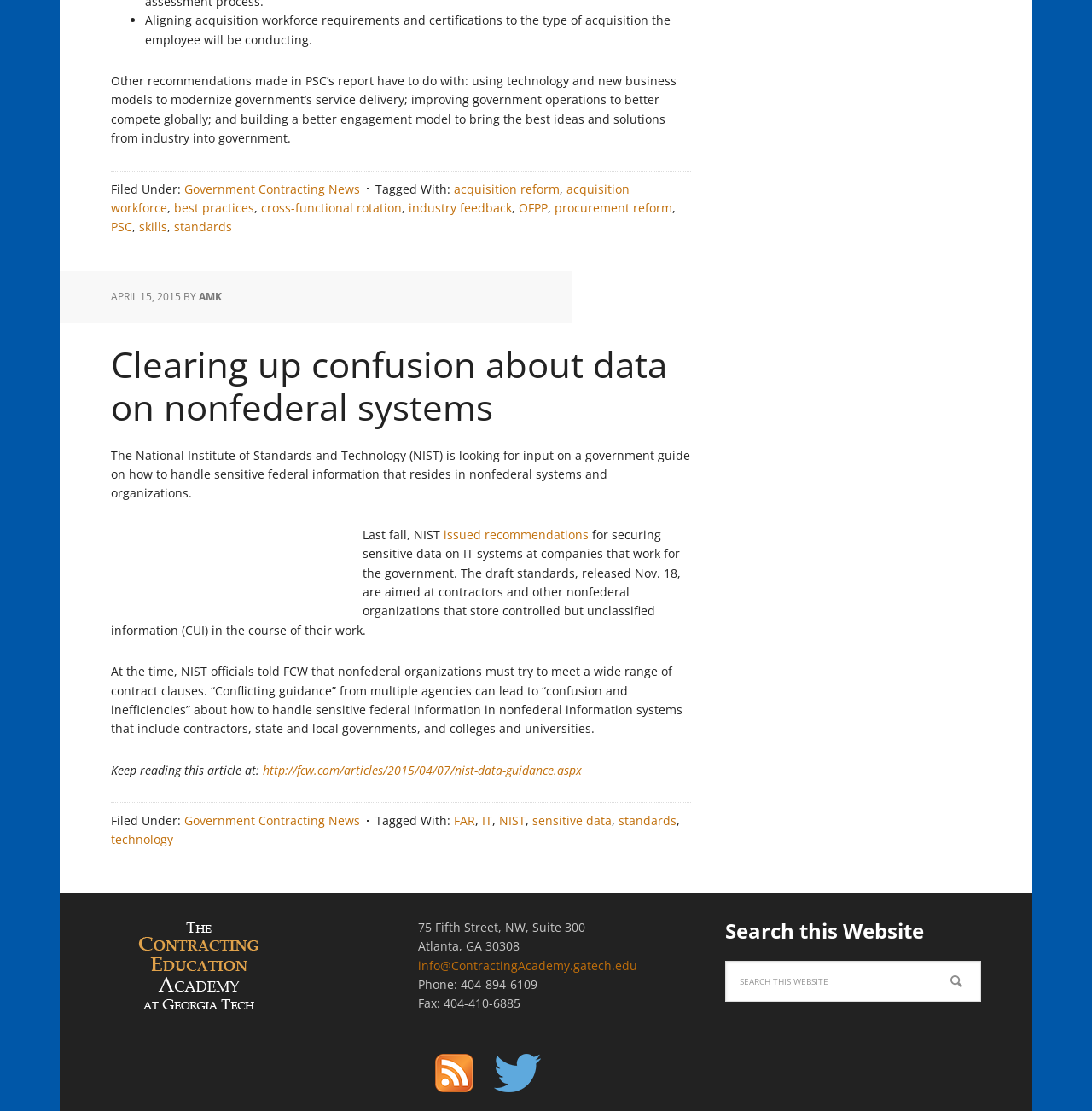Please answer the following question using a single word or phrase: 
What is the name of the institute mentioned in the article?

NIST